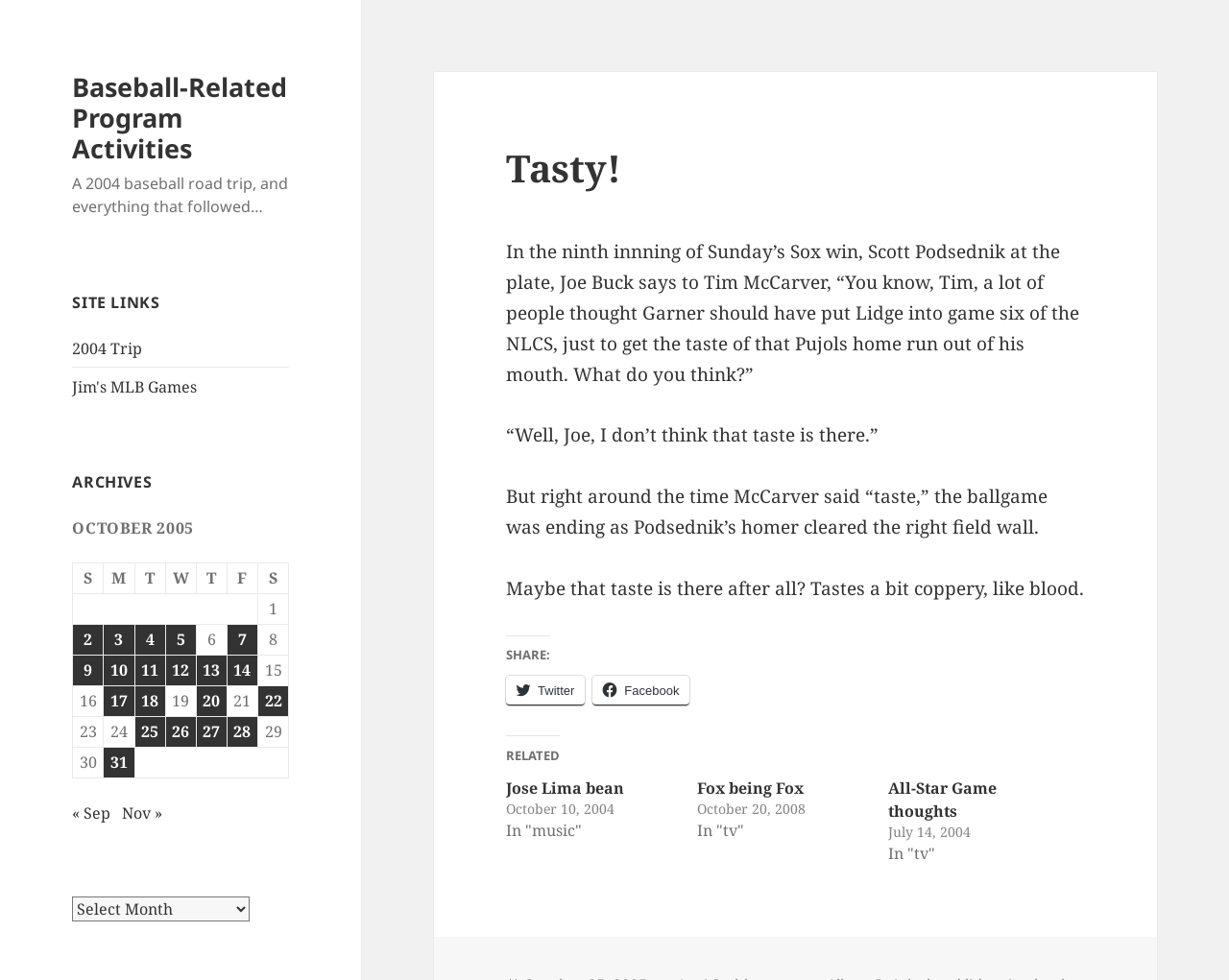Please determine the bounding box coordinates of the element's region to click in order to carry out the following instruction: "Go to 'Jim's MLB Games'". The coordinates should be four float numbers between 0 and 1, i.e., [left, top, right, bottom].

[0.059, 0.384, 0.16, 0.405]